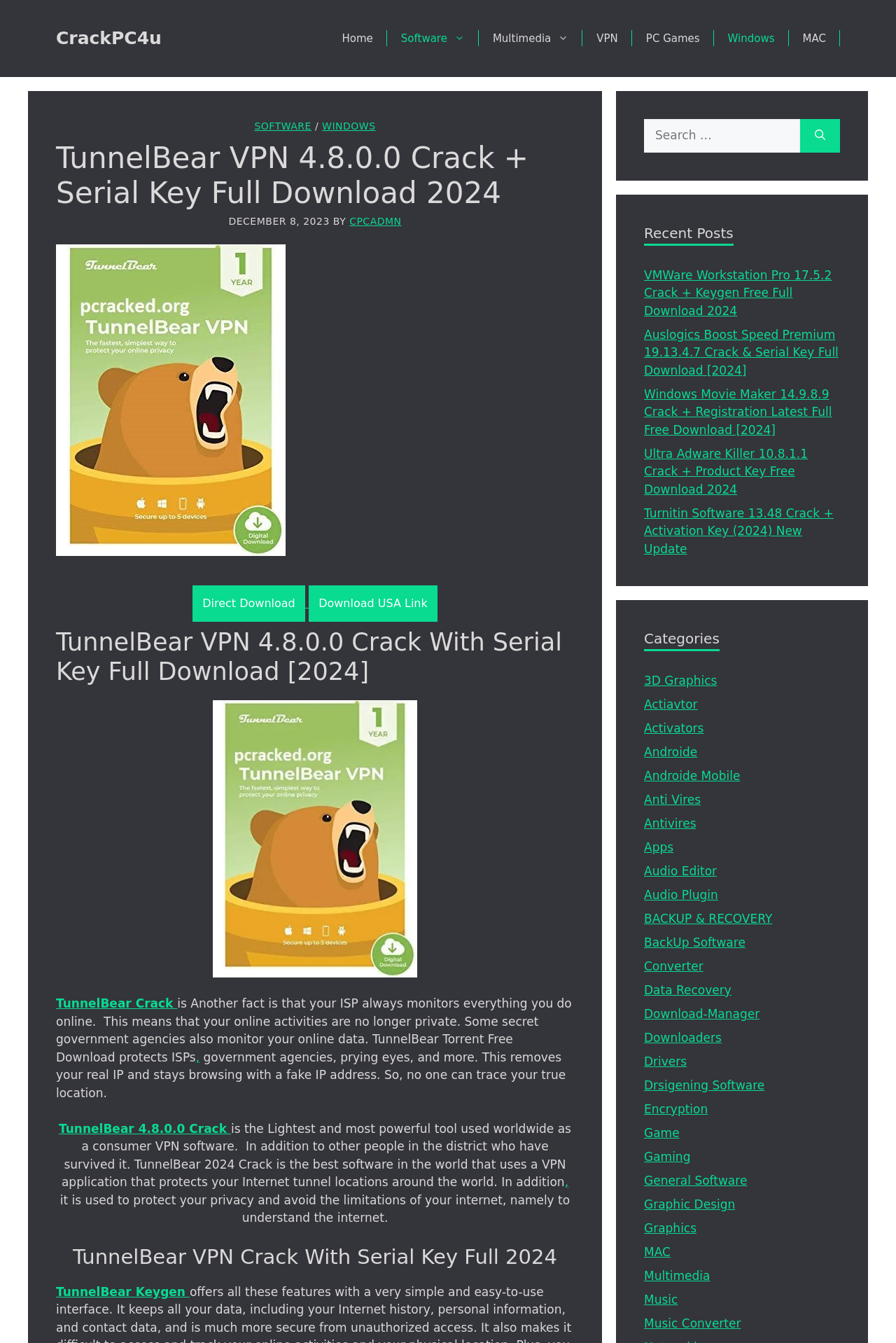What is the category of the 'VMWare Workstation Pro' link?
Refer to the image and answer the question using a single word or phrase.

3D Graphics